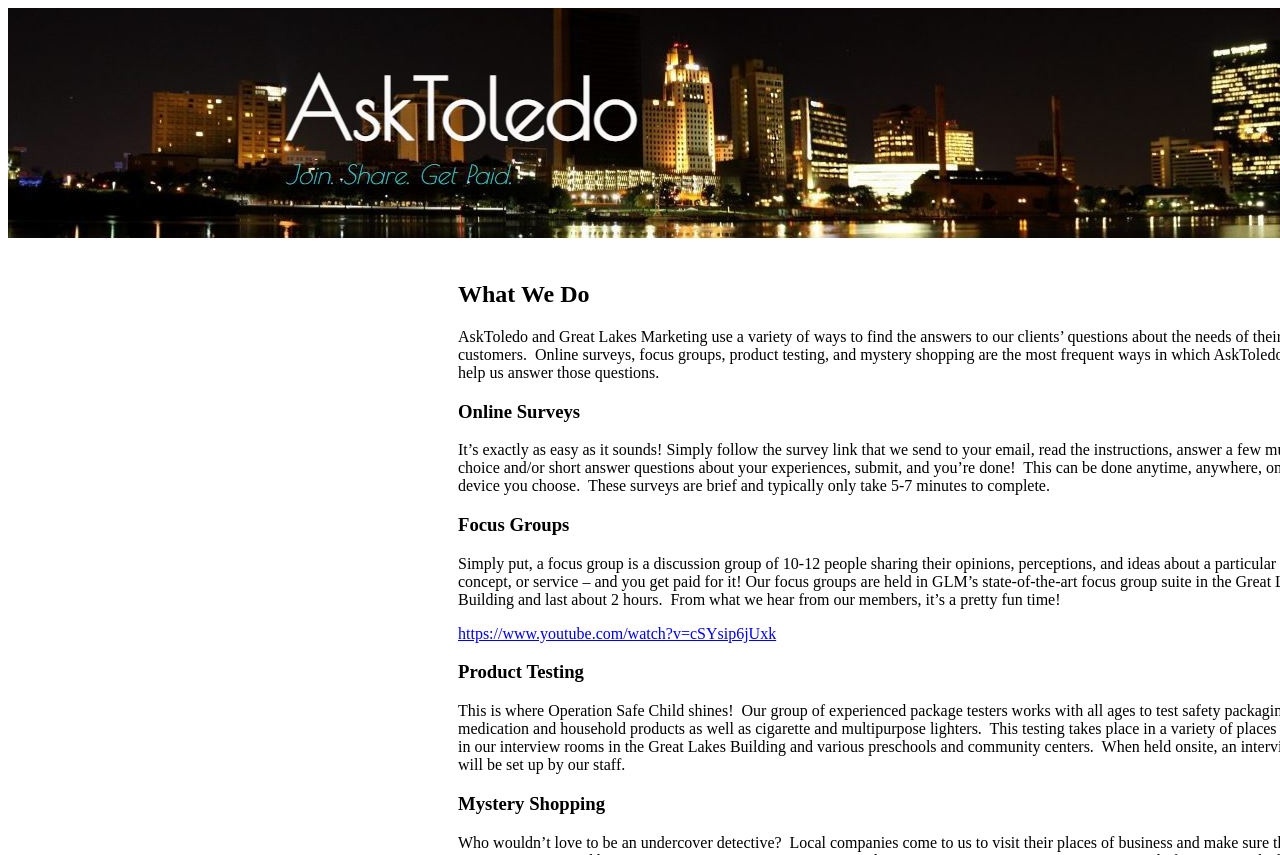Based on the provided description, "https://www.youtube.com/watch?v=cSYsip6jUxk", find the bounding box of the corresponding UI element in the screenshot.

[0.358, 0.731, 0.606, 0.751]